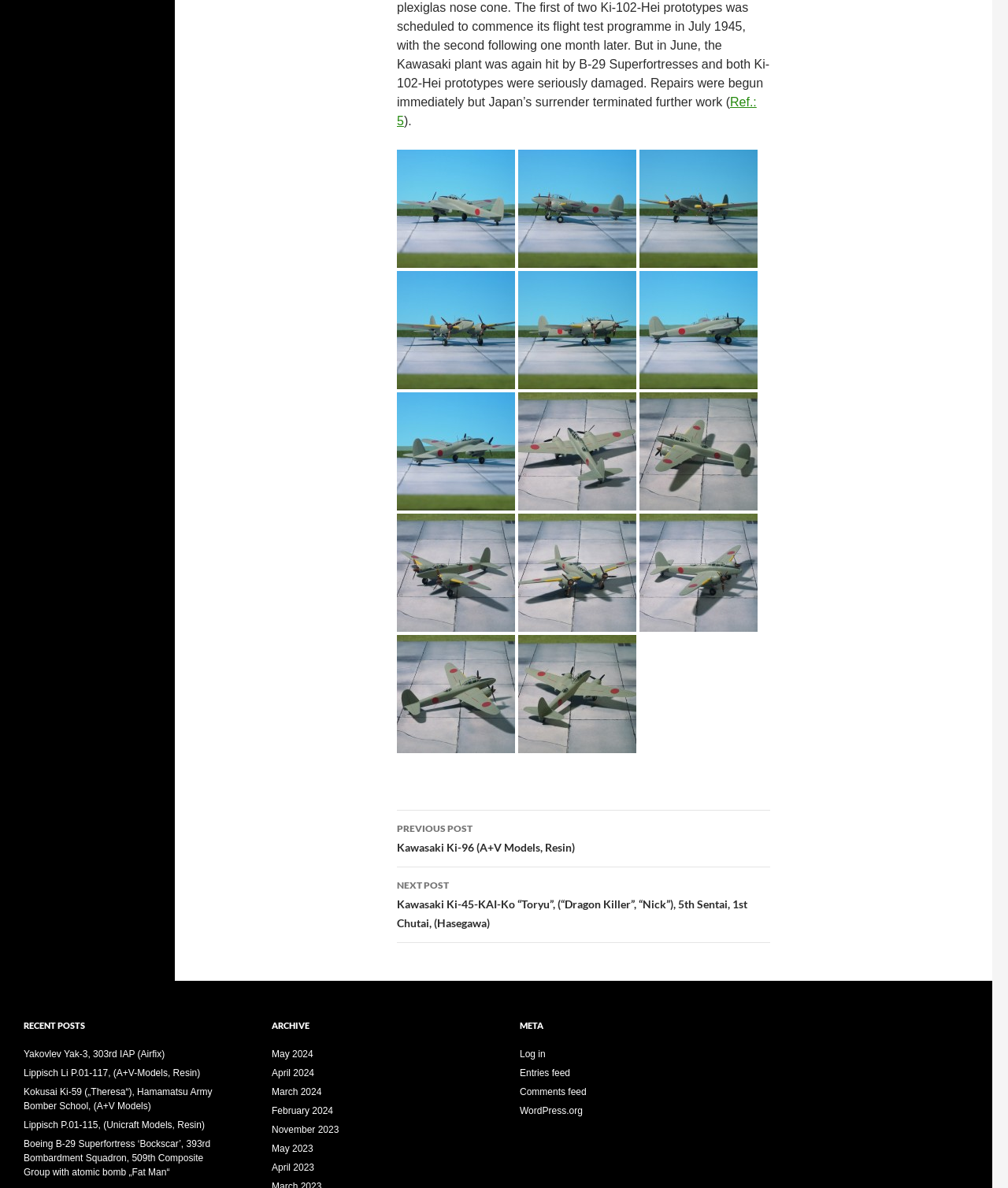Find the bounding box coordinates of the element you need to click on to perform this action: 'Log in'. The coordinates should be represented by four float values between 0 and 1, in the format [left, top, right, bottom].

[0.516, 0.883, 0.541, 0.892]